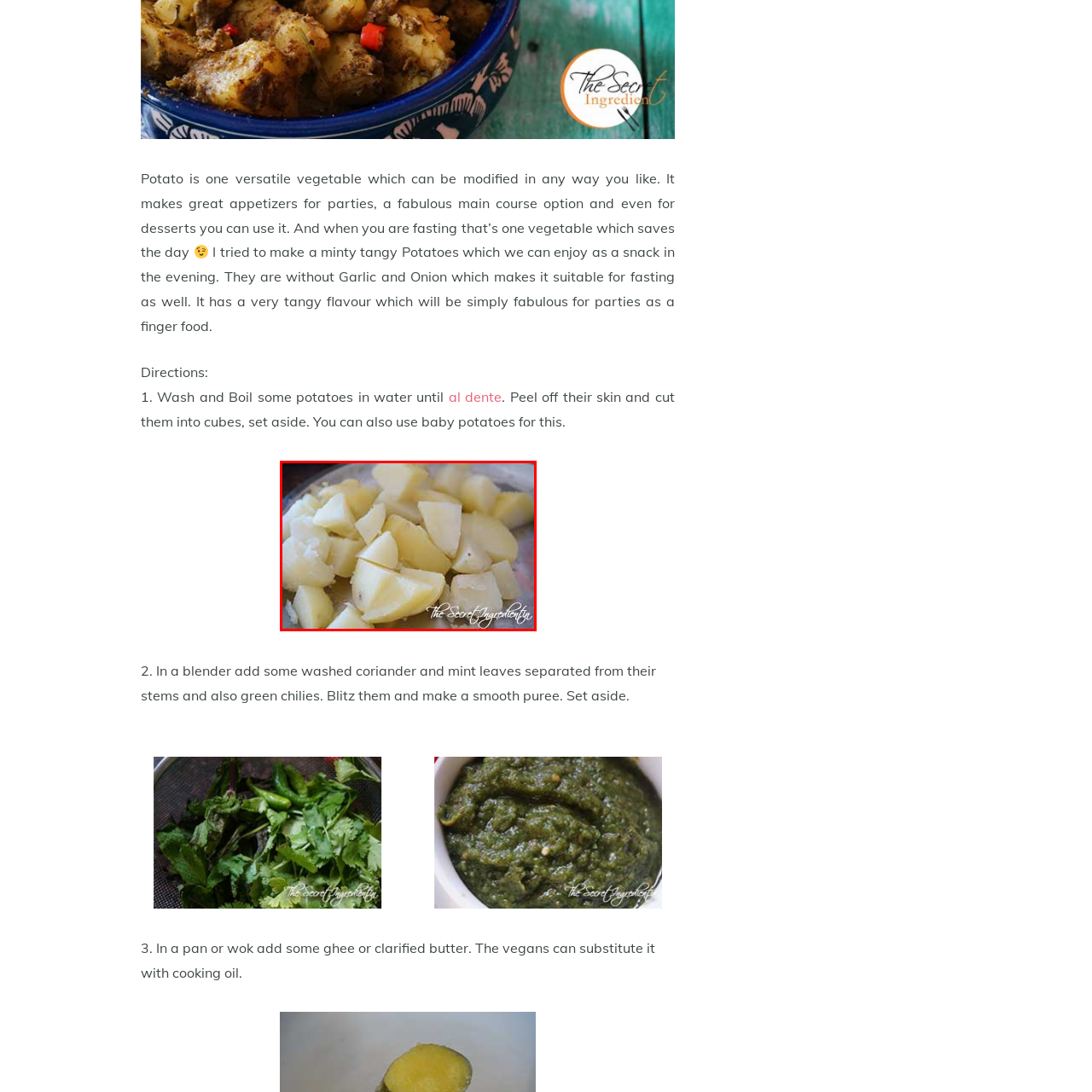Concentrate on the image inside the red border and answer the question in one word or phrase: 
What role can potatoes play in culinary traditions?

various roles